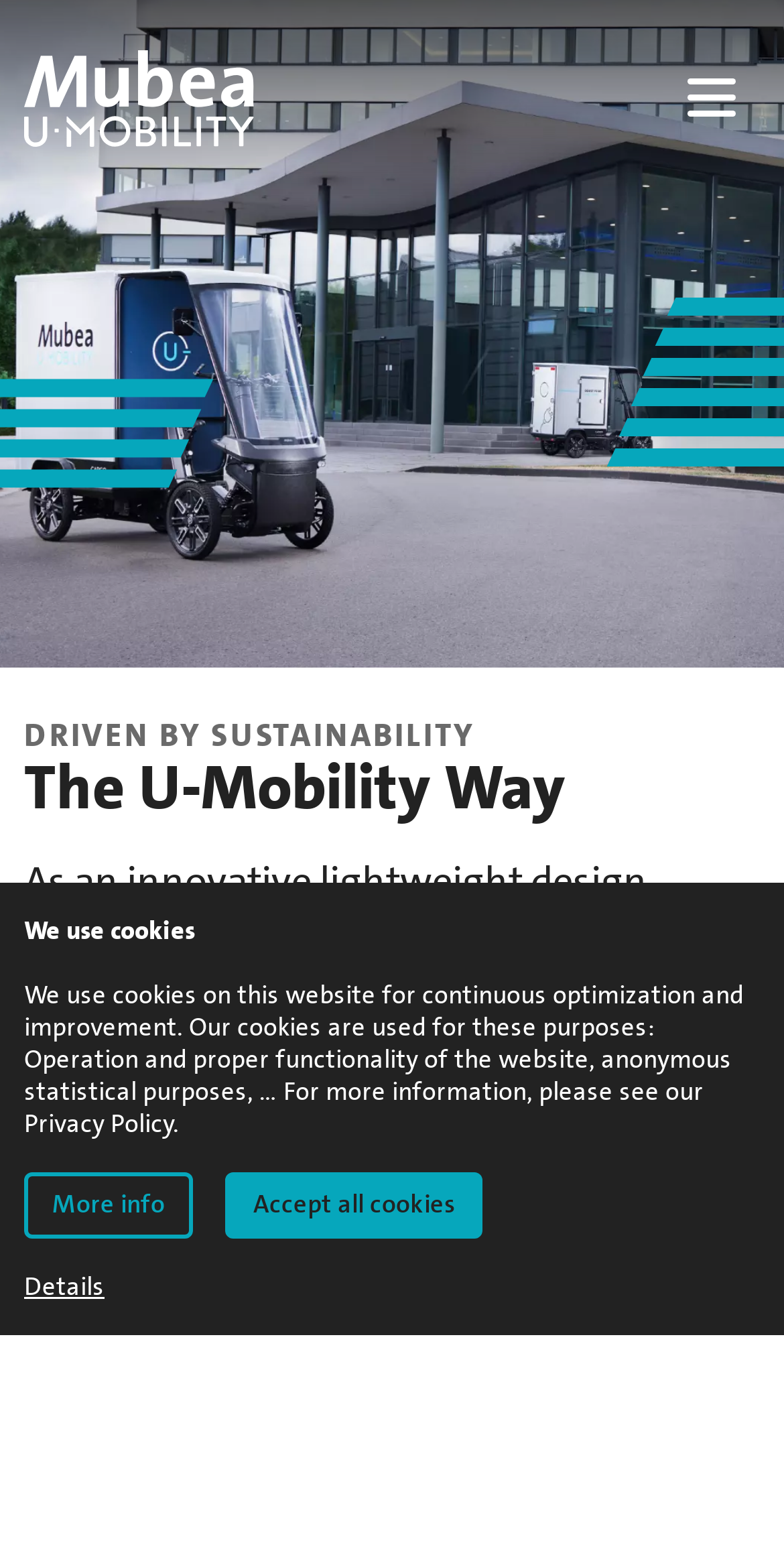Identify the bounding box of the HTML element described as: "Accept all cookies".

[0.291, 0.752, 0.649, 0.795]